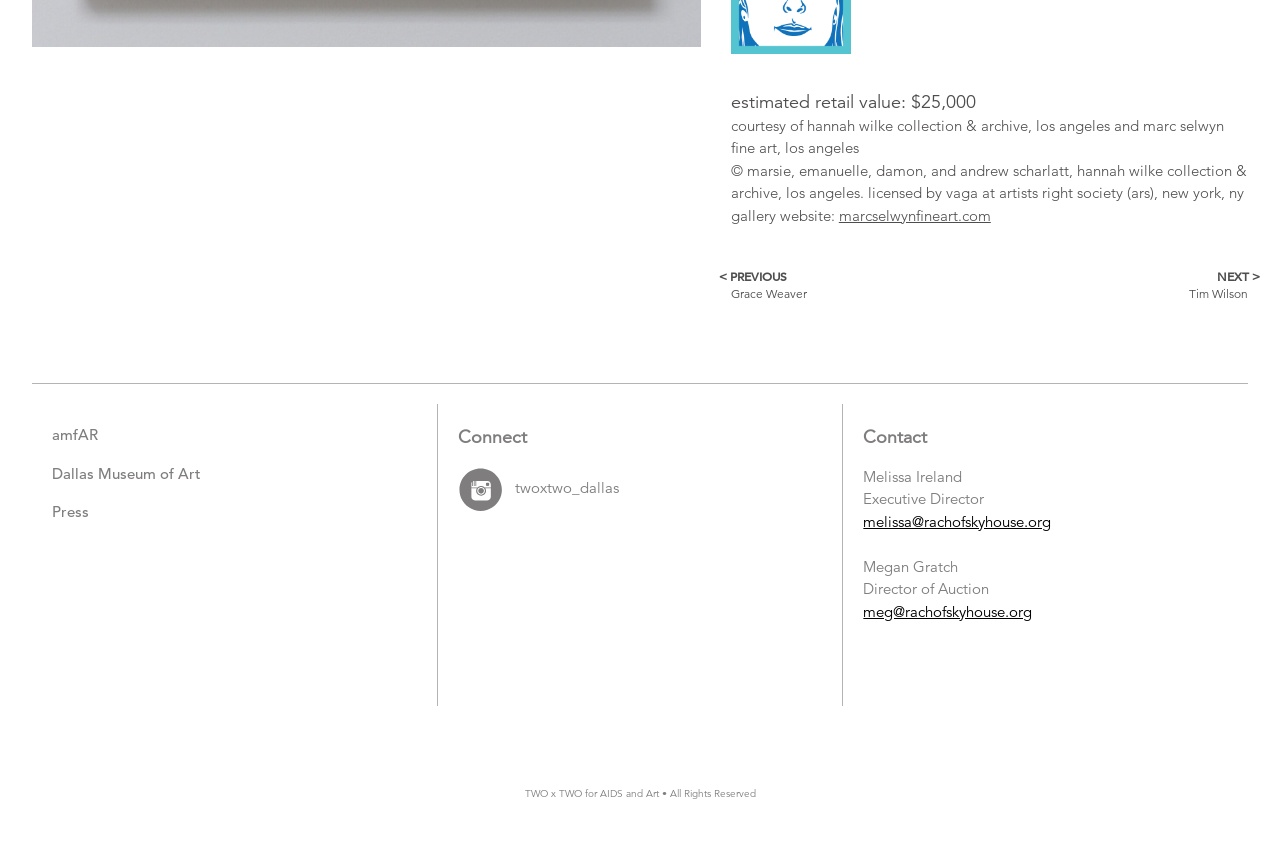What is the website of the gallery?
Using the information from the image, give a concise answer in one word or a short phrase.

marcselwynfineart.com